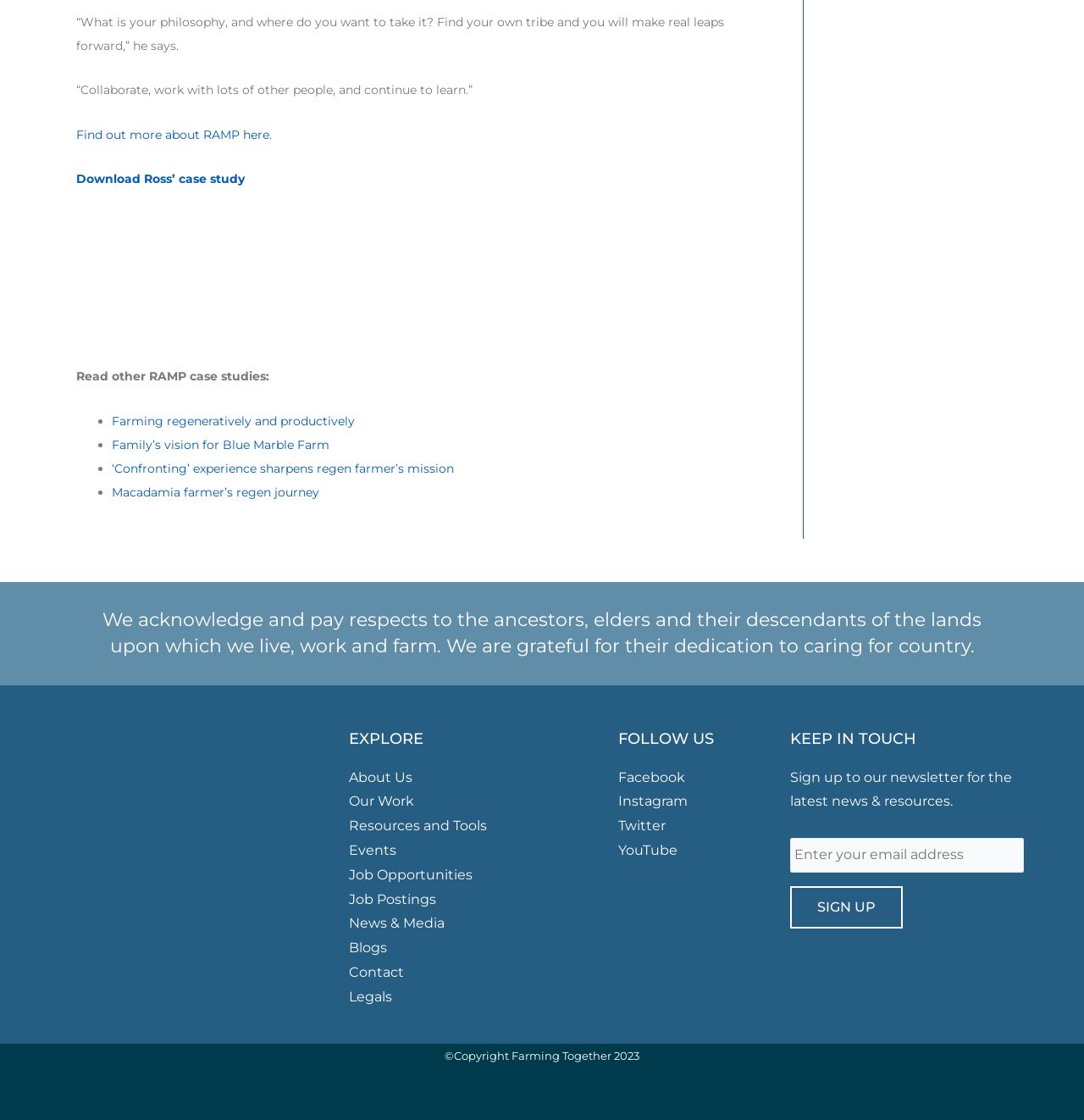Given the description name="input_1" placeholder="Enter your email address", predict the bounding box coordinates of the UI element. Ensure the coordinates are in the format (top-left x, top-left y, bottom-right x, bottom-right y) and all values are between 0 and 1.

[0.729, 0.748, 0.945, 0.779]